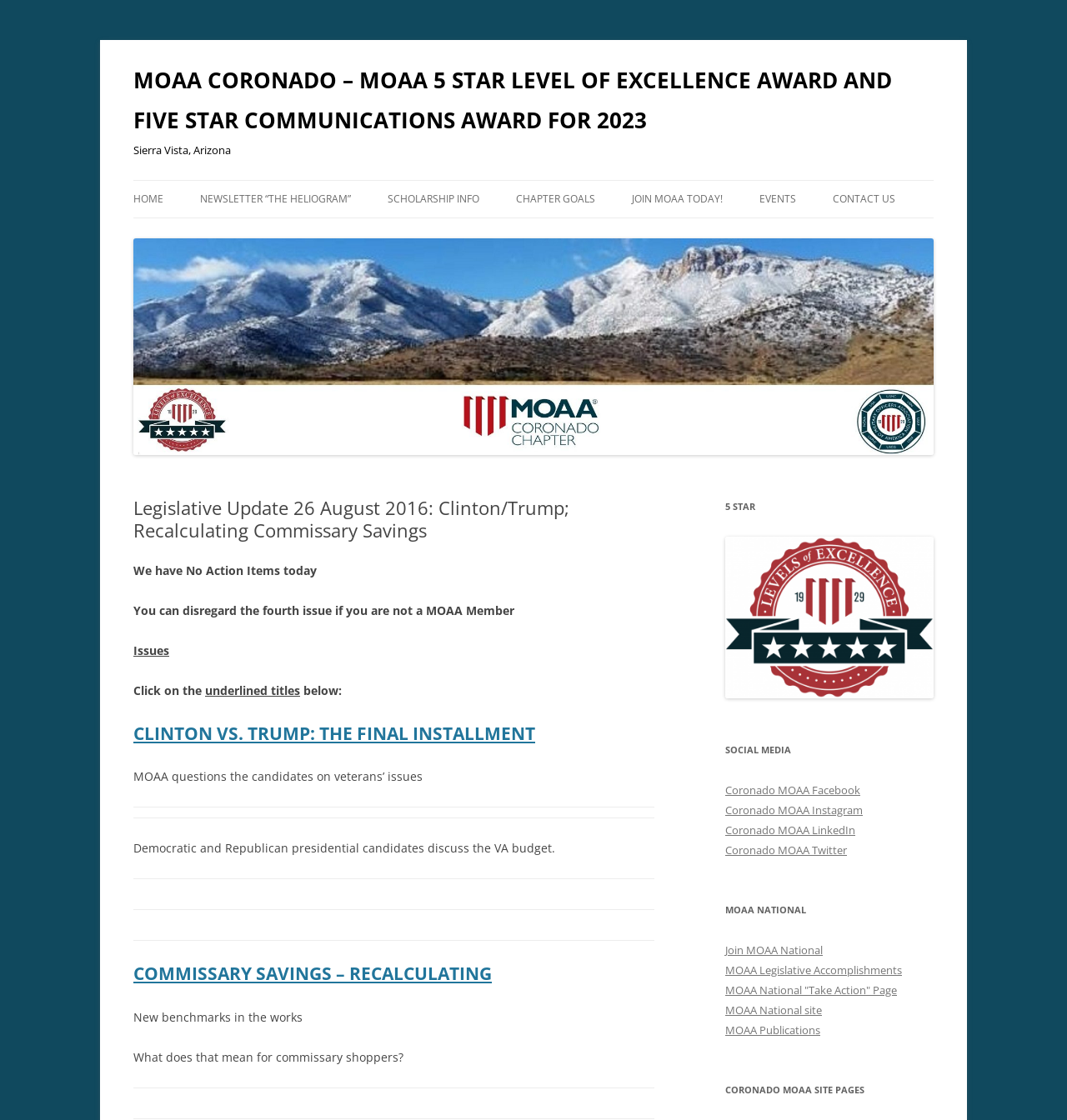Look at the image and write a detailed answer to the question: 
What is the topic of the article 'CLINTON VS. TRUMP: THE FINAL INSTALLMENT'?

I found the answer by reading the text 'MOAA questions the candidates on veterans’ issues' which is adjacent to the heading 'CLINTON VS. TRUMP: THE FINAL INSTALLMENT', indicating that the article is about veterans’ issues.